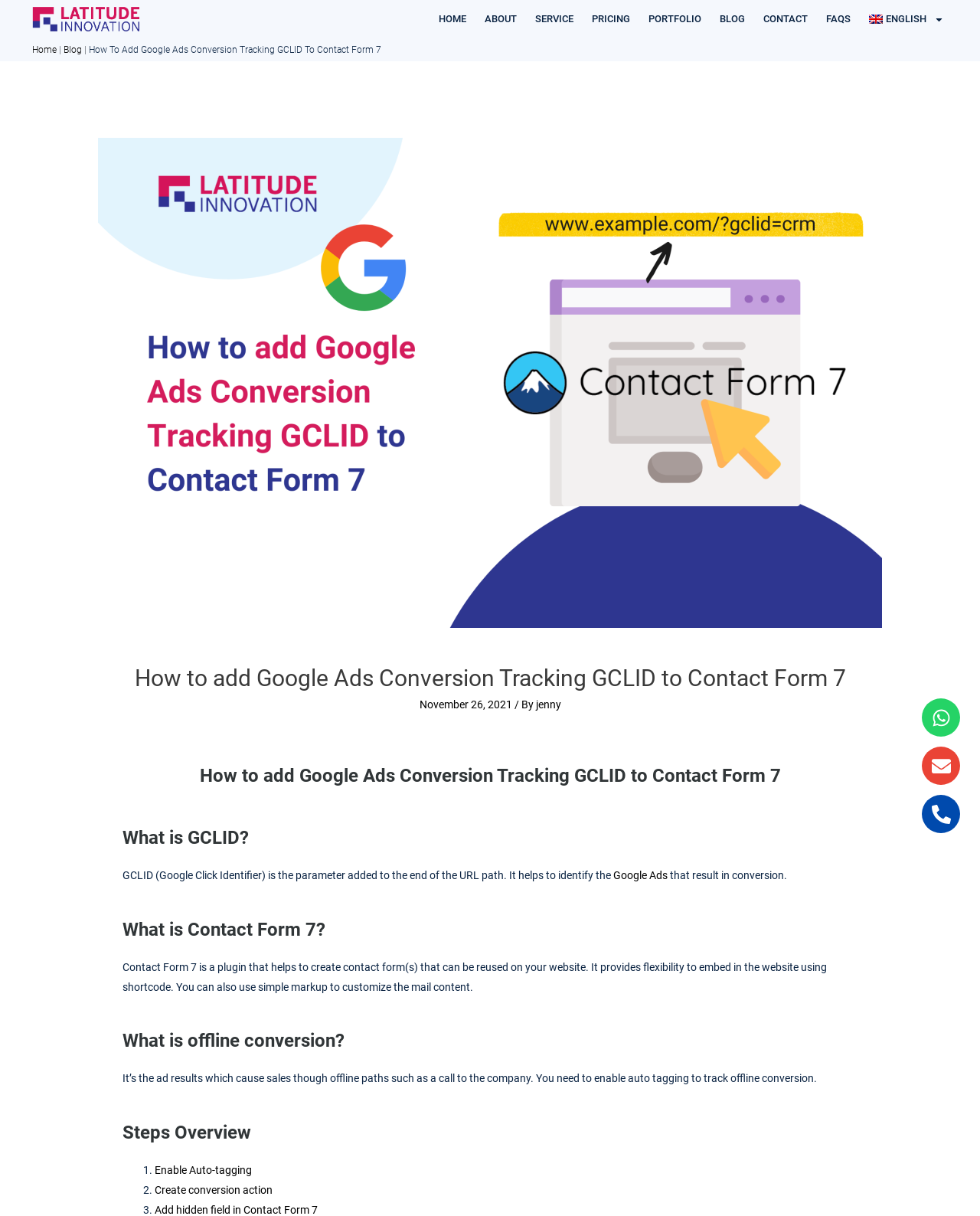Give a one-word or short-phrase answer to the following question: 
What is the date of the article?

November 26, 2021